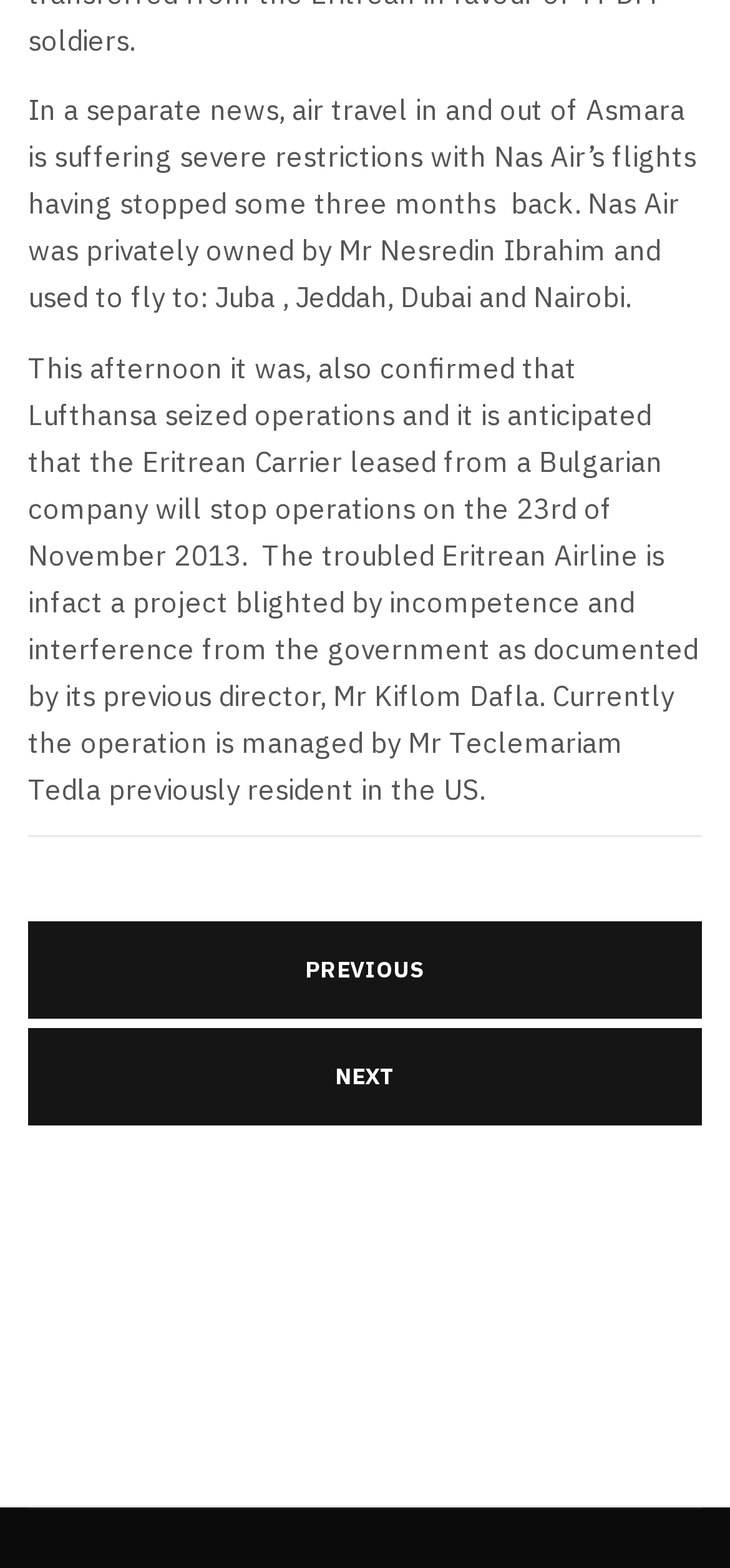What is the expected stop date of the Eritrean Carrier?
Answer the question with a single word or phrase, referring to the image.

23rd of November 2013